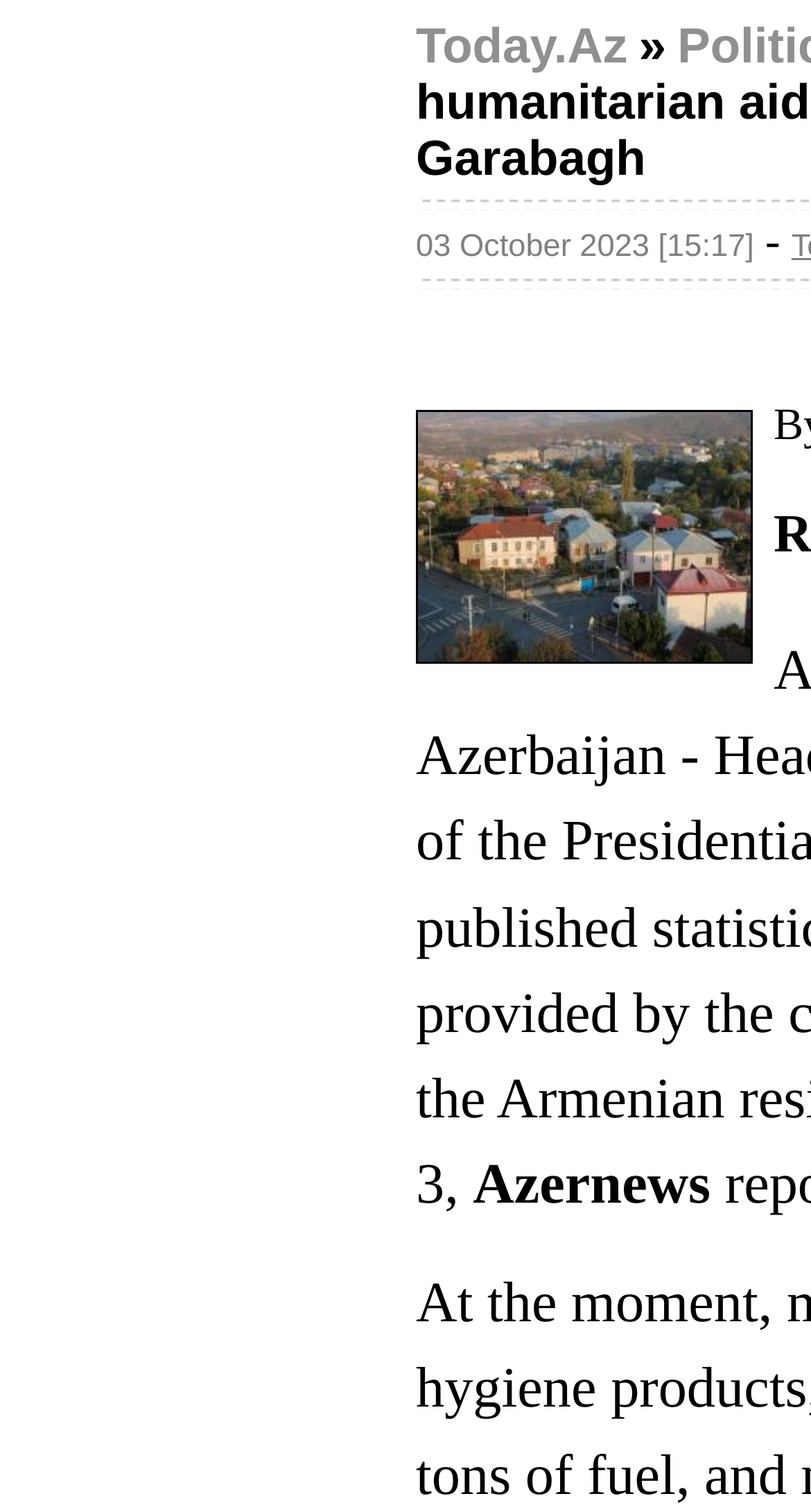Refer to the image and provide a thorough answer to this question:
What is the time of the article?

I found the time of the article by looking at the StaticText element with the content '03 October 2023 [15:17]' which is located at the top of the webpage, indicating the publication time of the article.